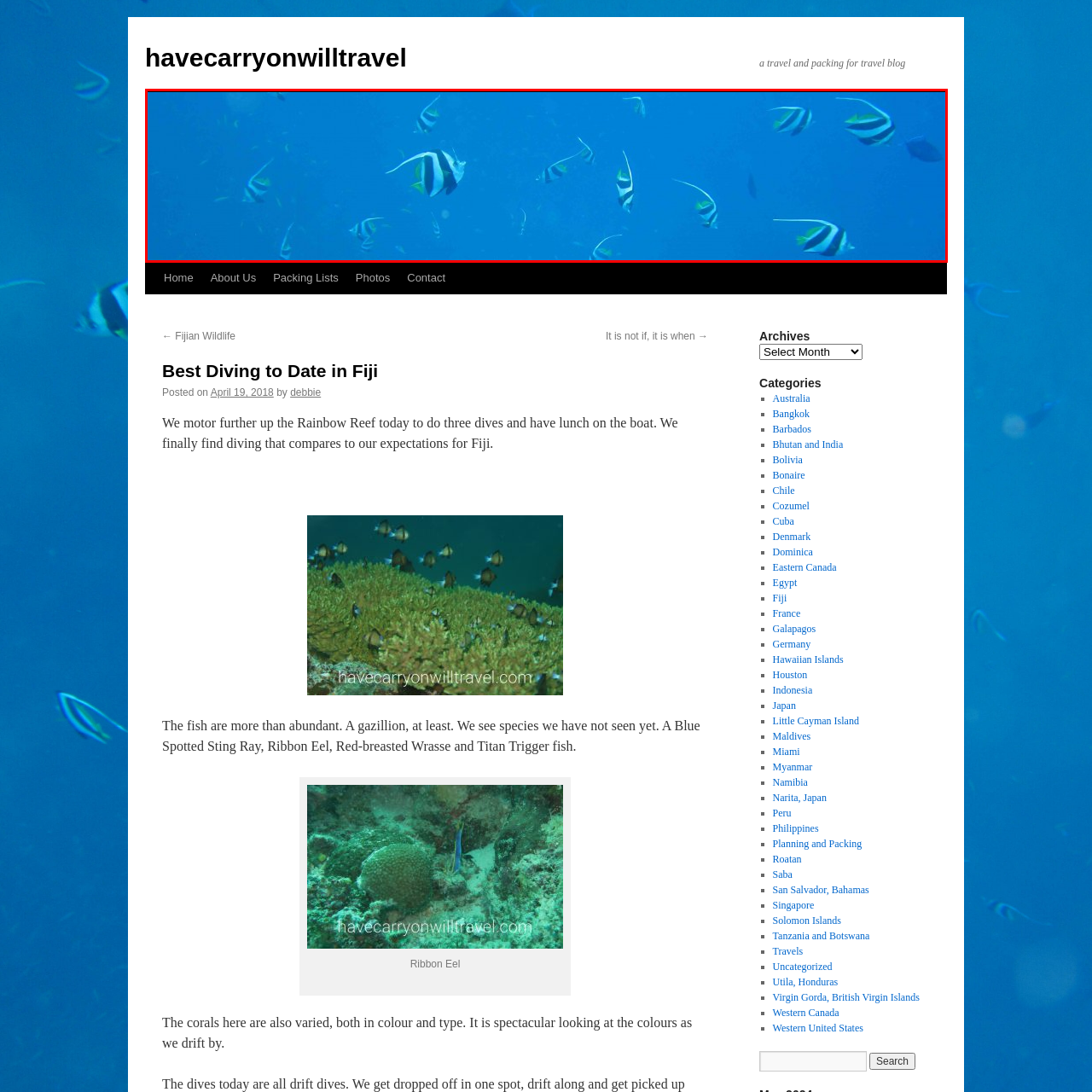Provide a comprehensive description of the content within the red-highlighted area of the image.

In this vibrant underwater scene, a school of graceful fish swims through the clear blue waters of Fiji, showcasing the region's stunning marine biodiversity. The fish, adorned with distinctive black and white stripes along with hints of yellow, glide effortlessly, embodying the serene beauty of a vibrant aquatic ecosystem. This image captures the essence of snorkeling or diving at iconic locations like Rainbow Reef, where divers often encounter an abundance of marine life, including colorful coral reefs and diverse fish species. The tranquil backdrop emphasizes the breathtaking underwater world, making it an ideal glimpse into the spectacular diving experiences that Fiji has to offer.